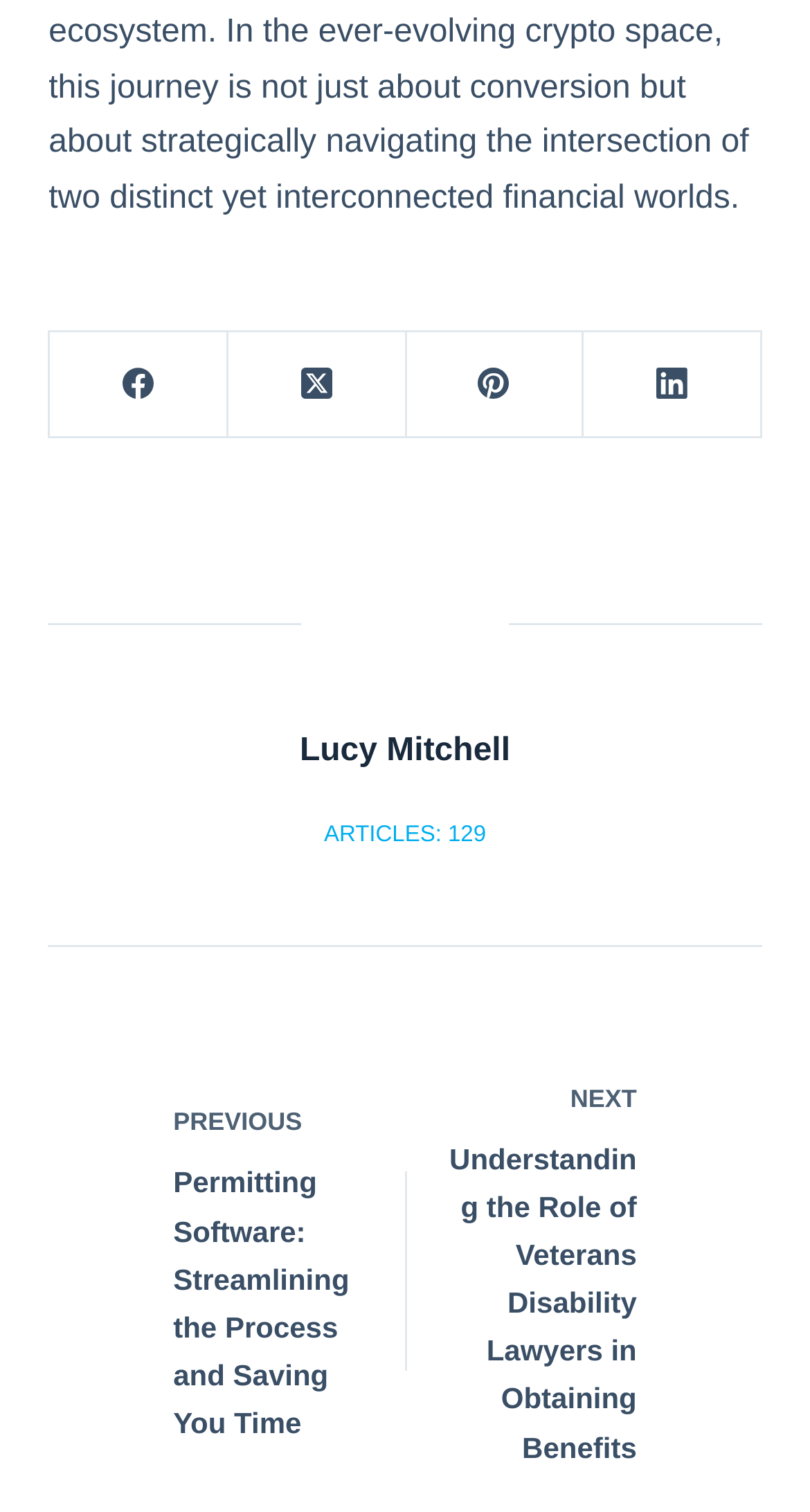Please locate the bounding box coordinates for the element that should be clicked to achieve the following instruction: "view articles". Ensure the coordinates are given as four float numbers between 0 and 1, i.e., [left, top, right, bottom].

[0.4, 0.54, 0.6, 0.565]